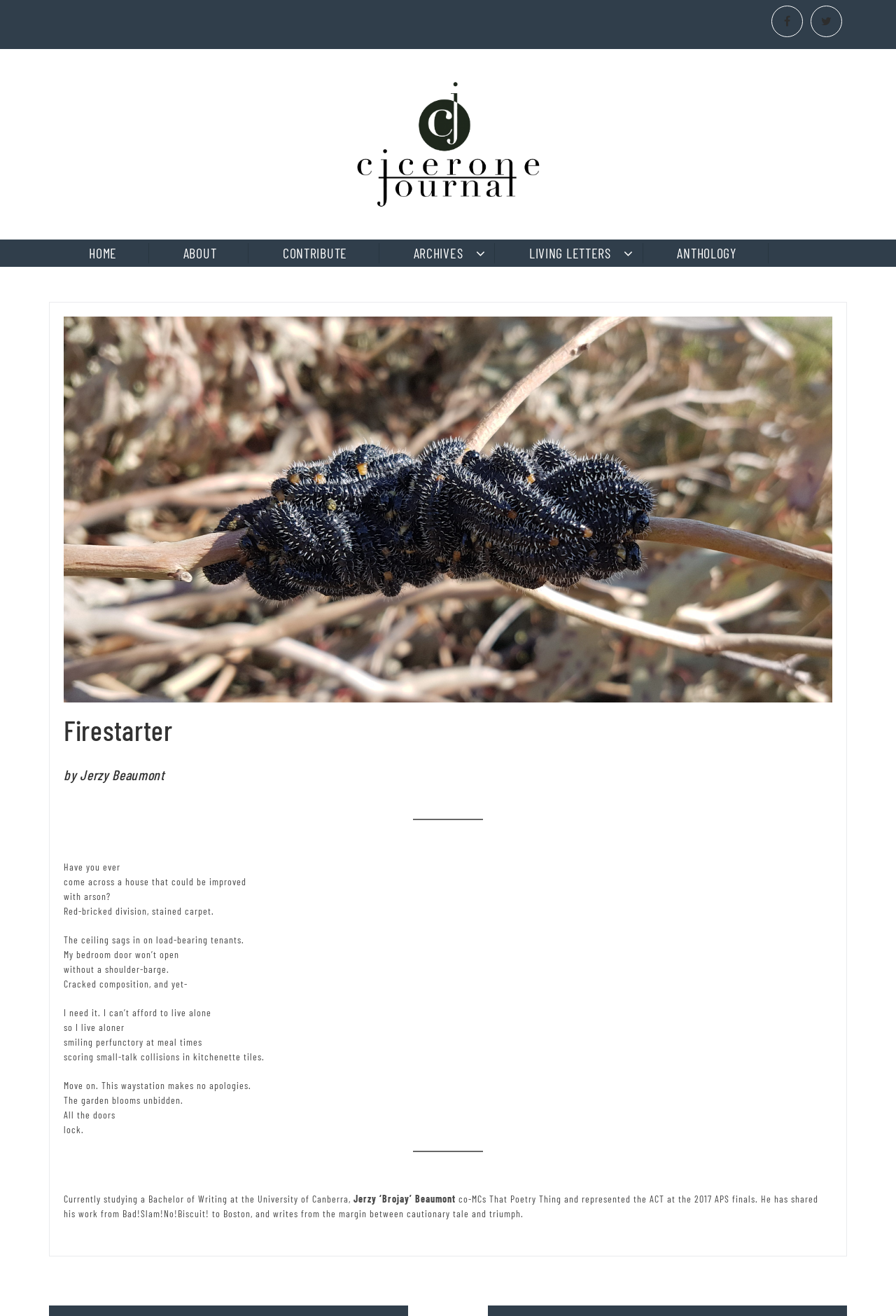Using the format (top-left x, top-left y, bottom-right x, bottom-right y), and given the element description, identify the bounding box coordinates within the screenshot: alt="Cicerone Journal"

[0.396, 0.103, 0.604, 0.113]